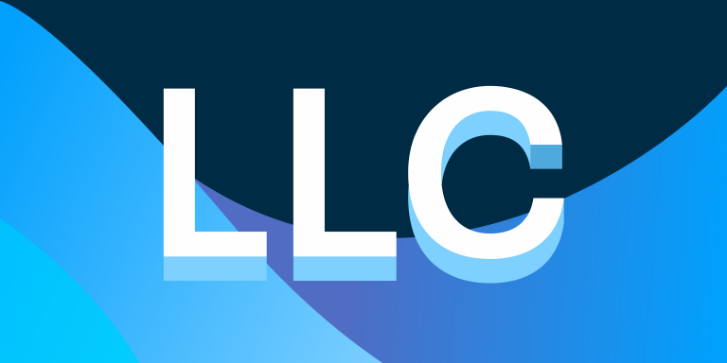Analyze the image and provide a detailed answer to the question: What is the topic discussed in the accompanying article?

The article accompanying the image discusses the topic of Limited Liability Companies (LLCs), explaining their growing popularity, benefits, and the process of choosing a state for formation.